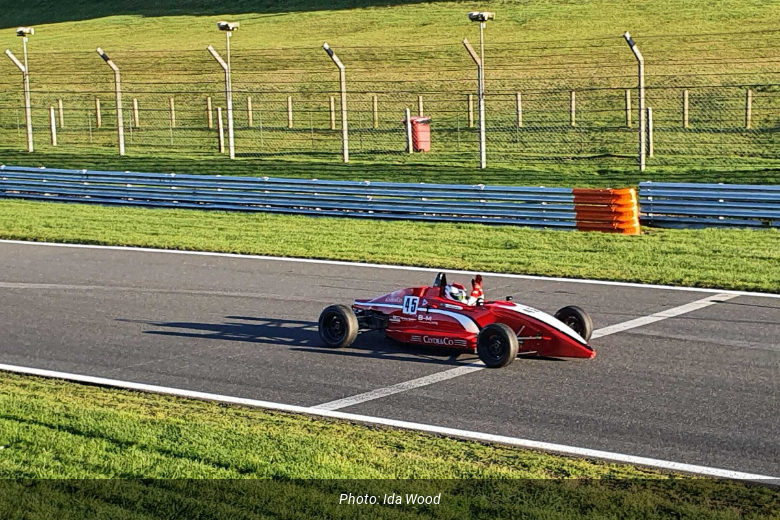Elaborate on the image with a comprehensive description.

In this thrilling moment captured at the Formula Ford Festival, a red and white racing car, numbered 45, makes its way across the finish line at Brands Hatch. The image showcases the excitement of the event, with a driver at the wheel, focused on the race. The backdrop includes the lush green grass and blue barriers, highlighting the picturesque setting of the track. This moment is part of a dramatic 20-lap final that culminated in Rory Smith's impressive victory, marking him as a two-time winner of this prestigious festival. The photo is credited to Ida Wood, capturing the essence of competitive racing and the exhilarating atmosphere of motorsport.